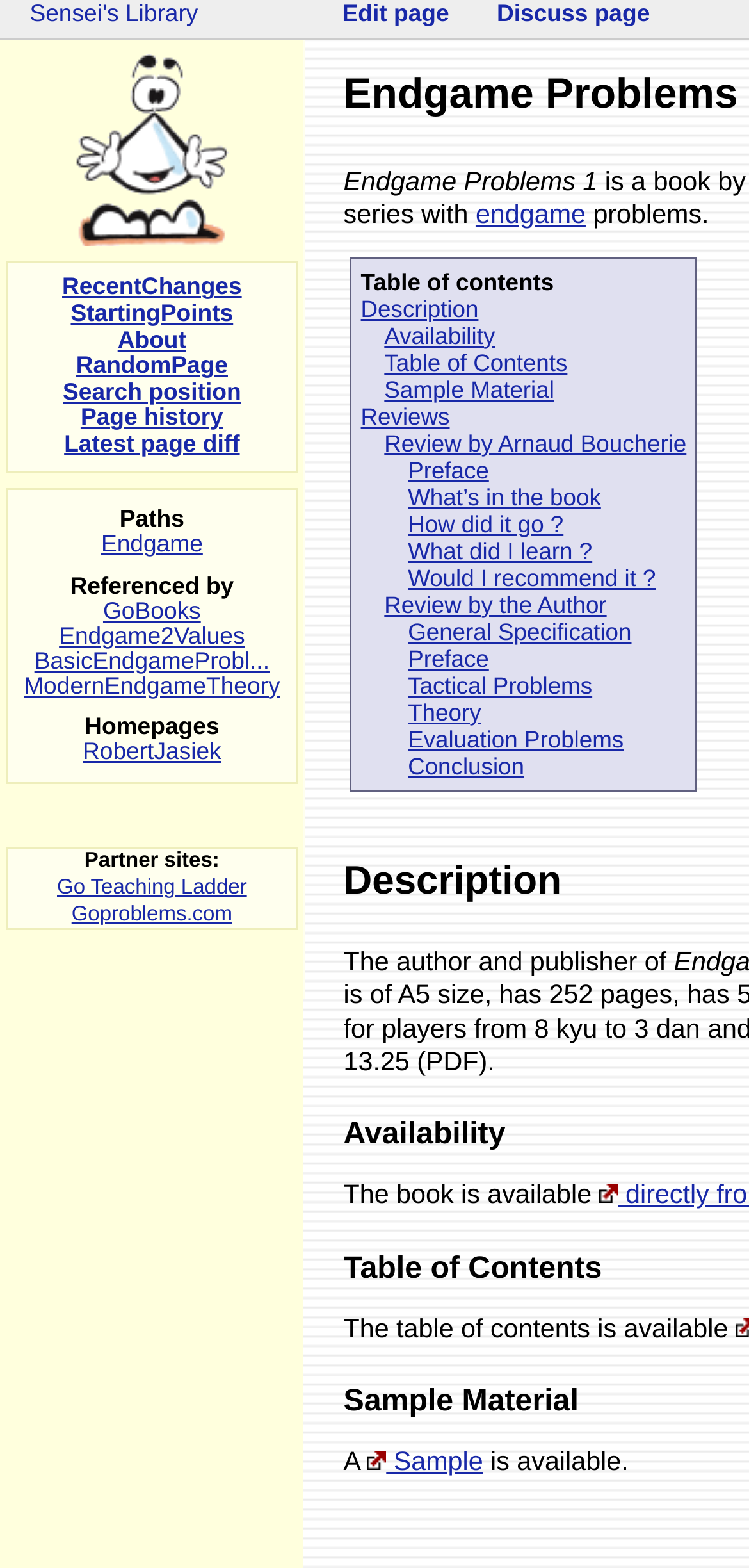What is the title of the current page? Look at the image and give a one-word or short phrase answer.

Endgame Problems 1